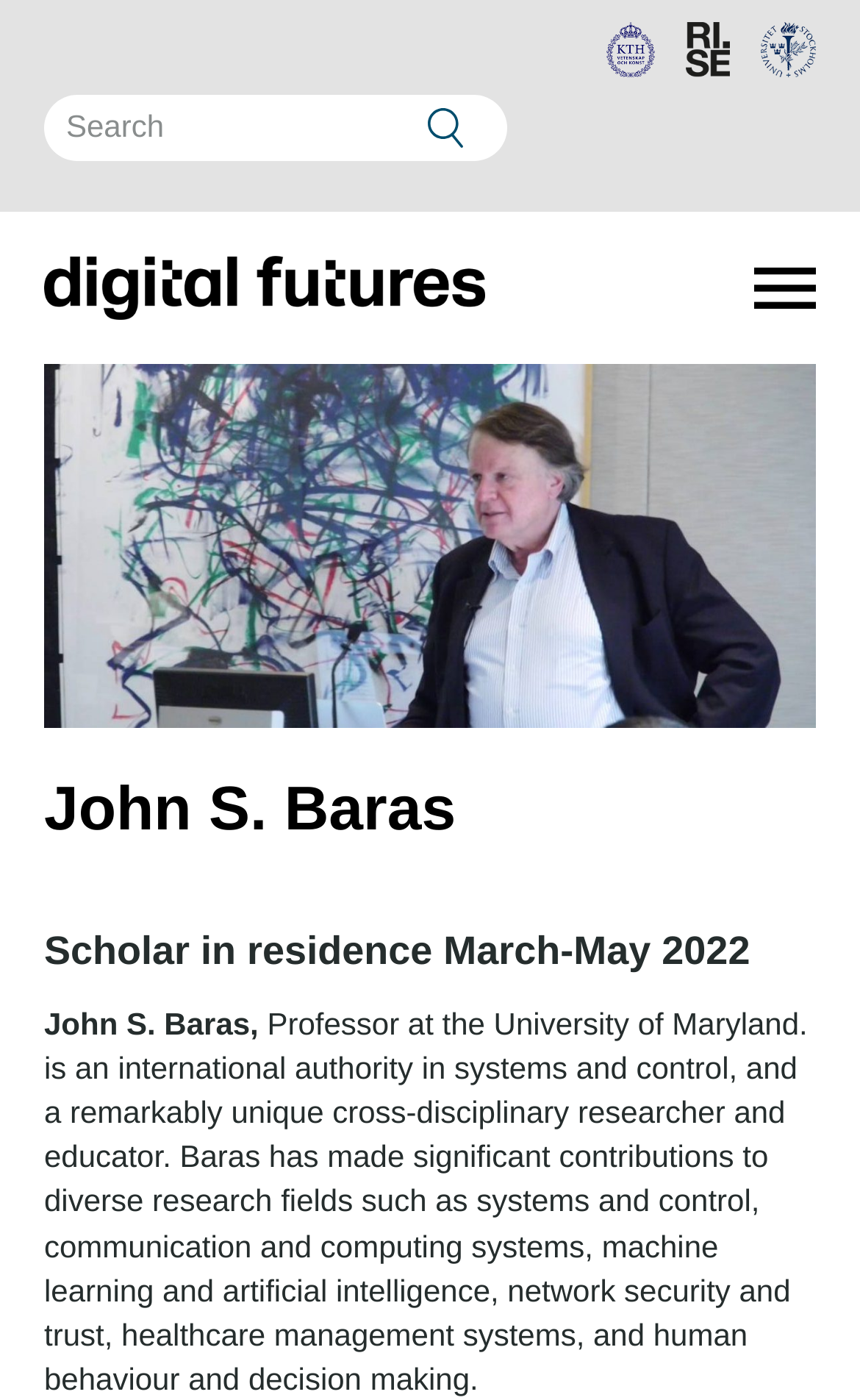Answer the question using only a single word or phrase: 
What is John S. Baras a professor at?

University of Maryland